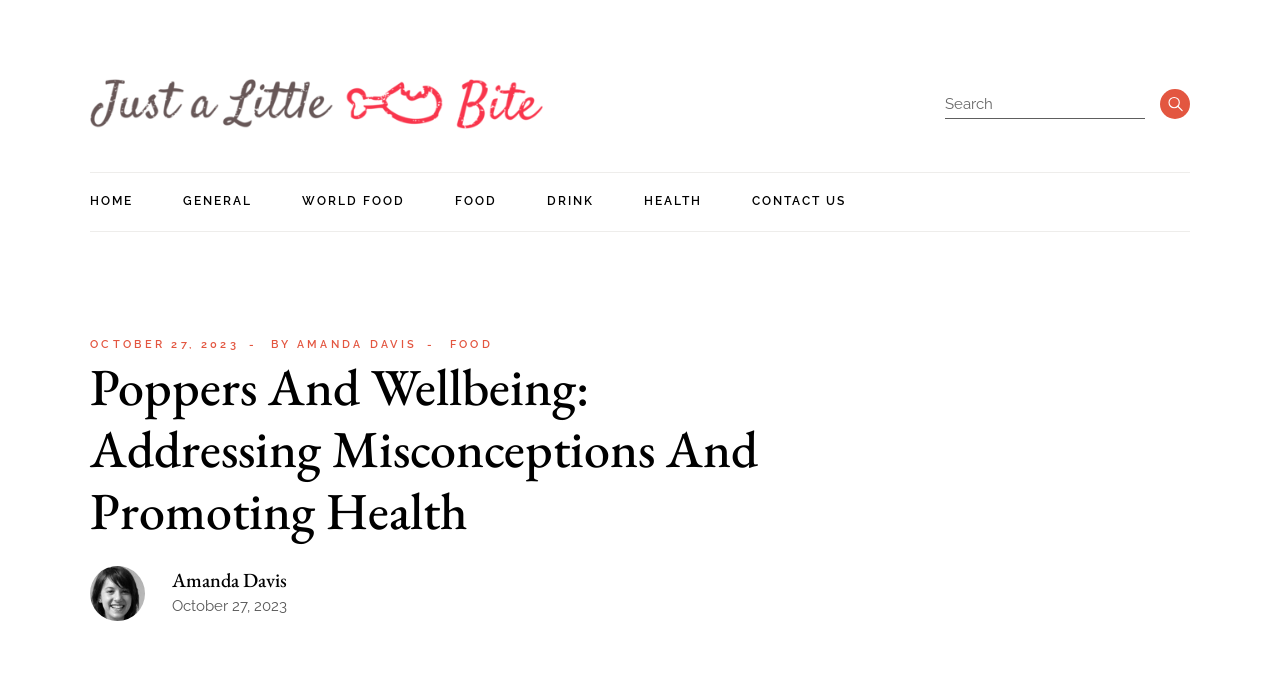Examine the screenshot and answer the question in as much detail as possible: What is the logo of the website?

The logo of the website is located at the top left corner of the webpage, and it is an image with the text 'JustALittleBite' written on it.